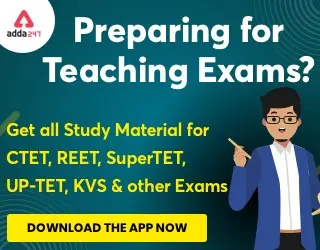Respond to the question below with a concise word or phrase:
What type of exams is the image targeting?

Teaching exams